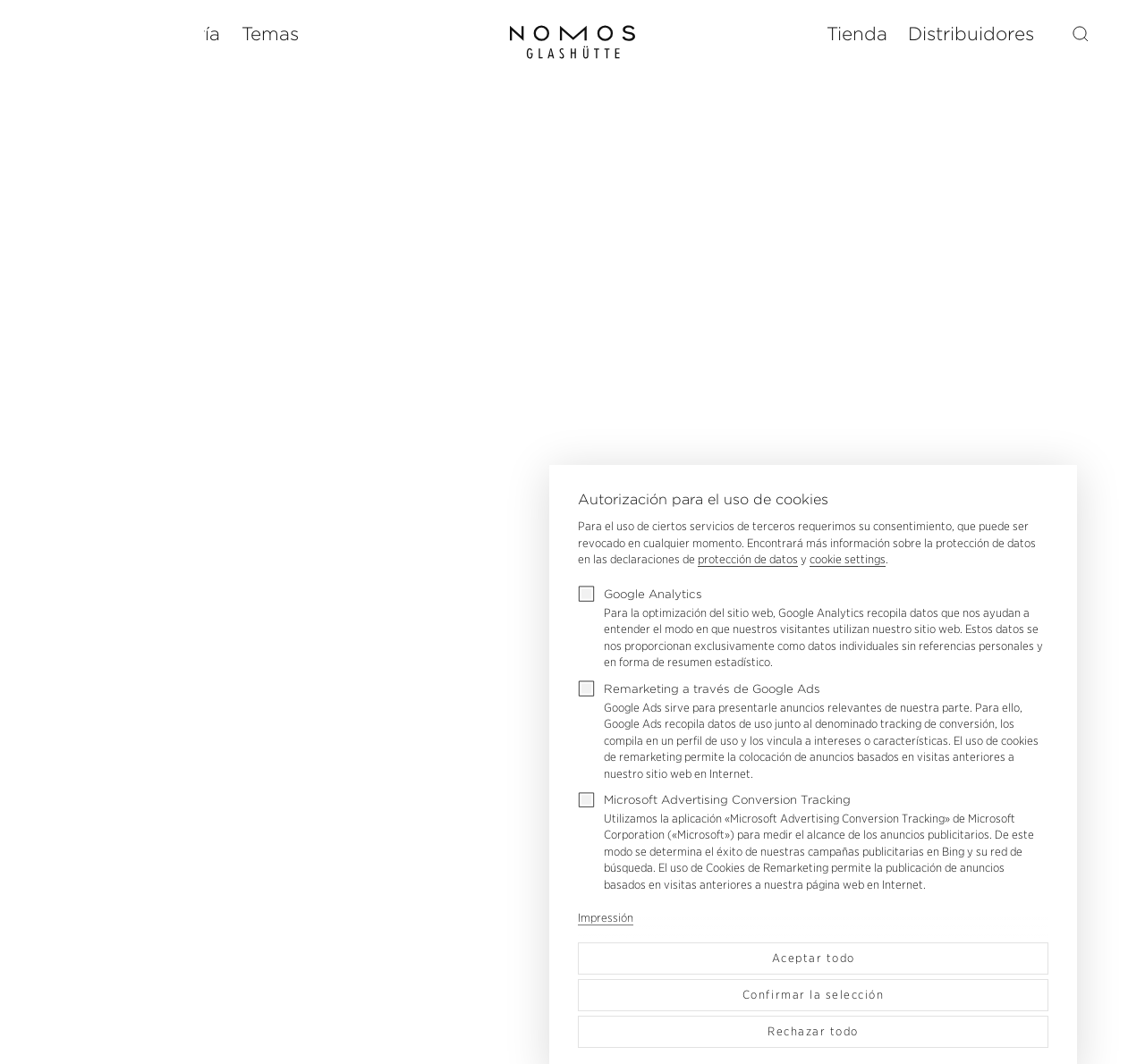Can you specify the bounding box coordinates for the region that should be clicked to fulfill this instruction: "Learn about Design".

[0.081, 0.271, 0.124, 0.287]